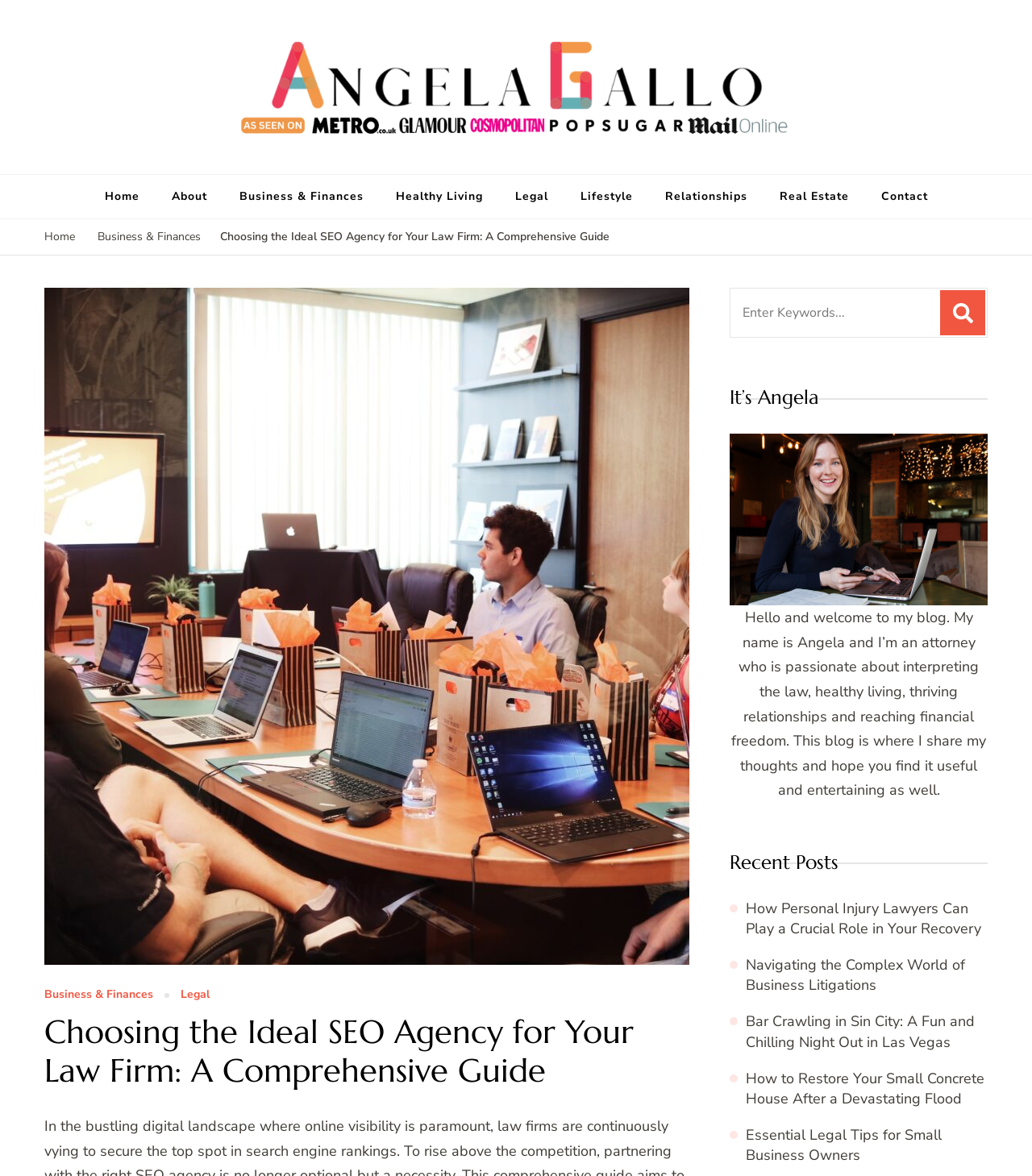Find the bounding box coordinates of the clickable area required to complete the following action: "View the 'Recent Posts' section".

[0.707, 0.724, 0.957, 0.743]